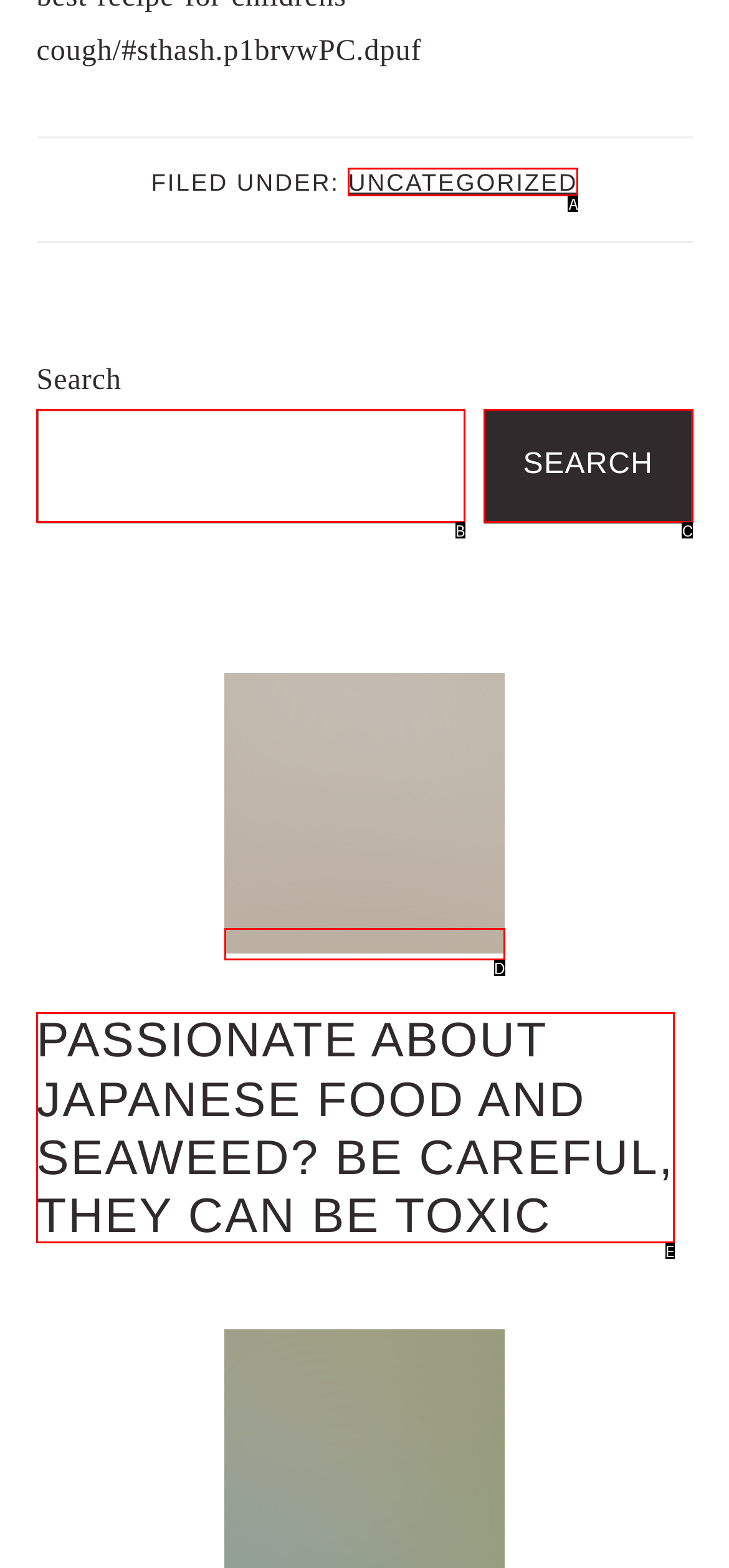Based on the element description: Menu, choose the best matching option. Provide the letter of the option directly.

None